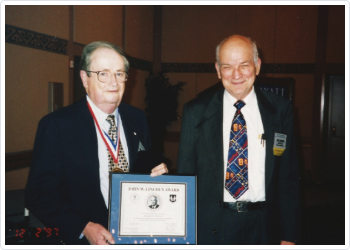Use a single word or phrase to answer the question:
What is symbolized by the medal around Dr. Lincoln's neck?

Achievements and service